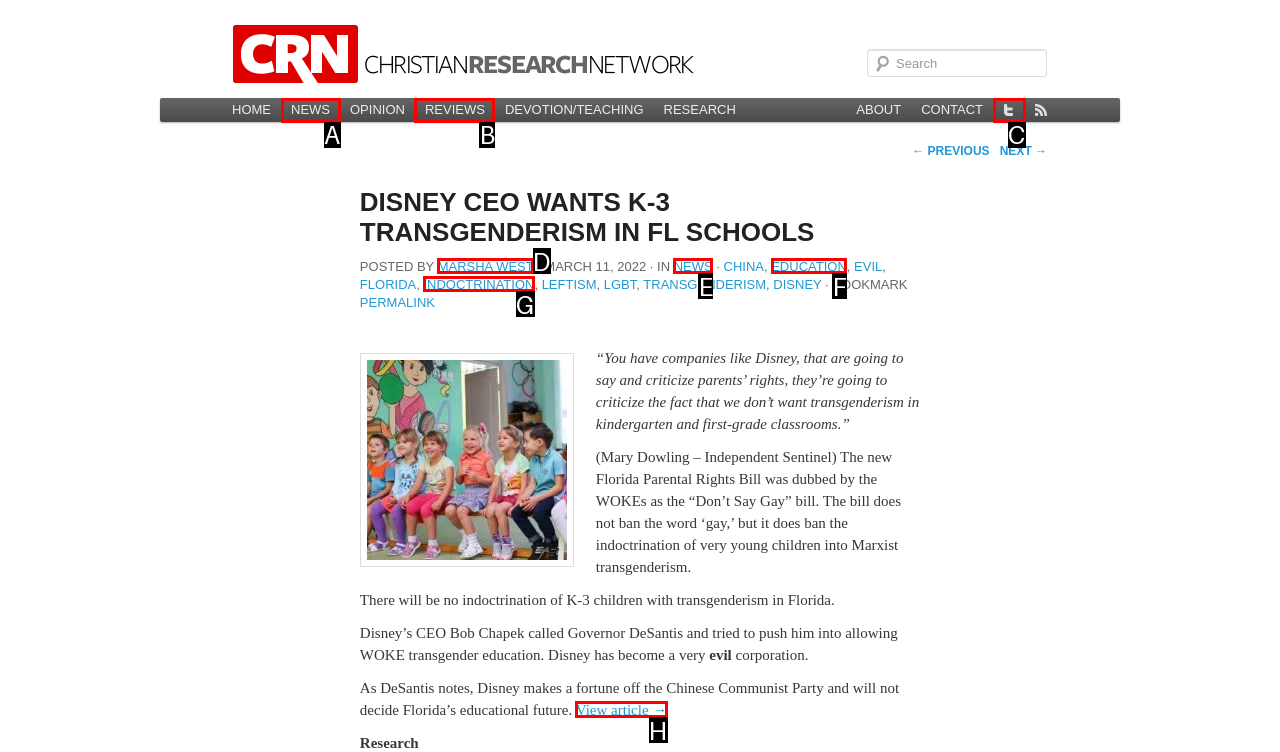Select the appropriate option that fits: Marsha West
Reply with the letter of the correct choice.

D